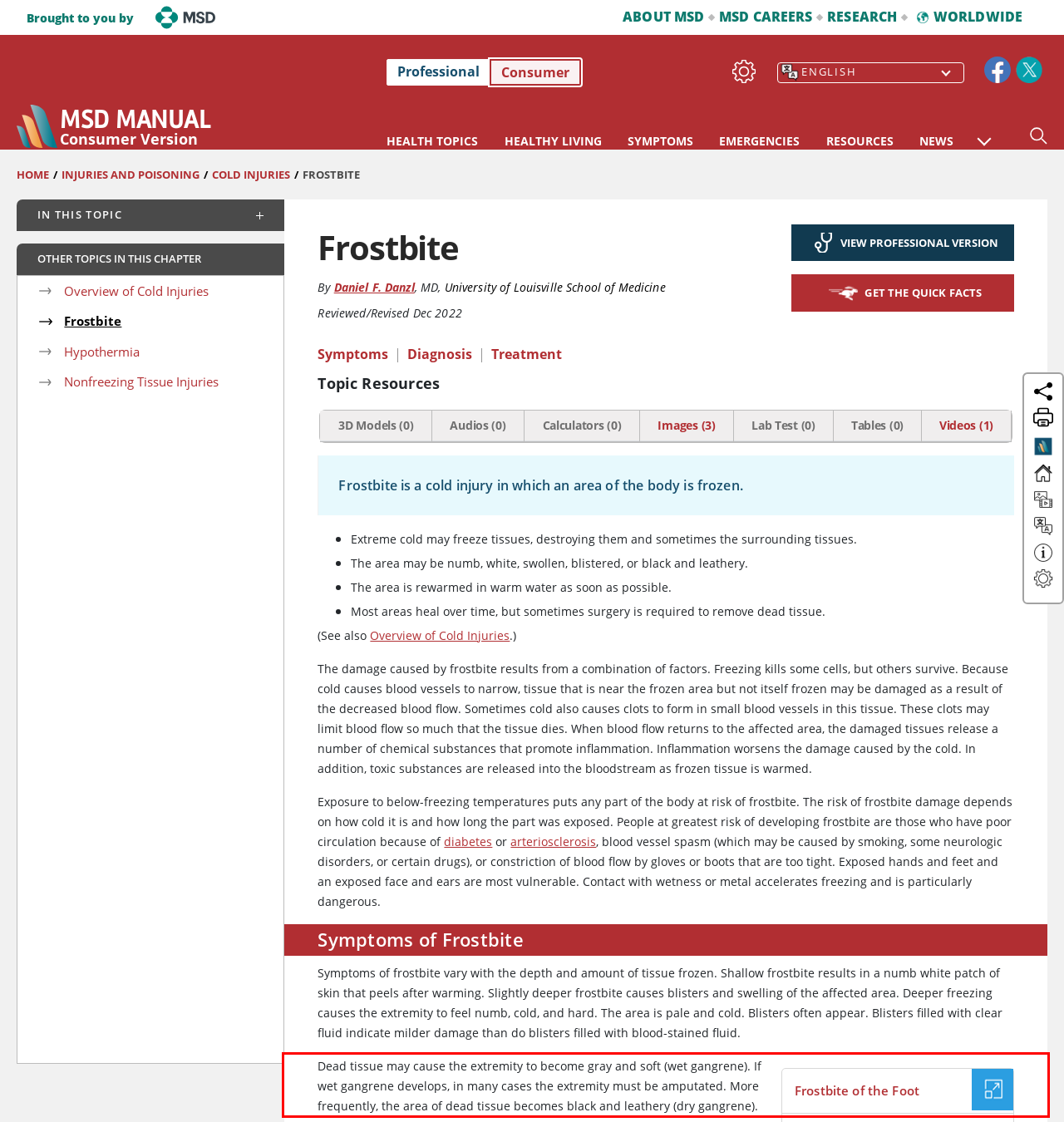You have a webpage screenshot with a red rectangle surrounding a UI element. Extract the text content from within this red bounding box.

Dead tissue may cause the extremity to become gray and soft (wet gangrene). If wet gangrene develops, in many cases the extremity must be amputated. More frequently, the area of dead tissue becomes black and leathery (dry gangrene).